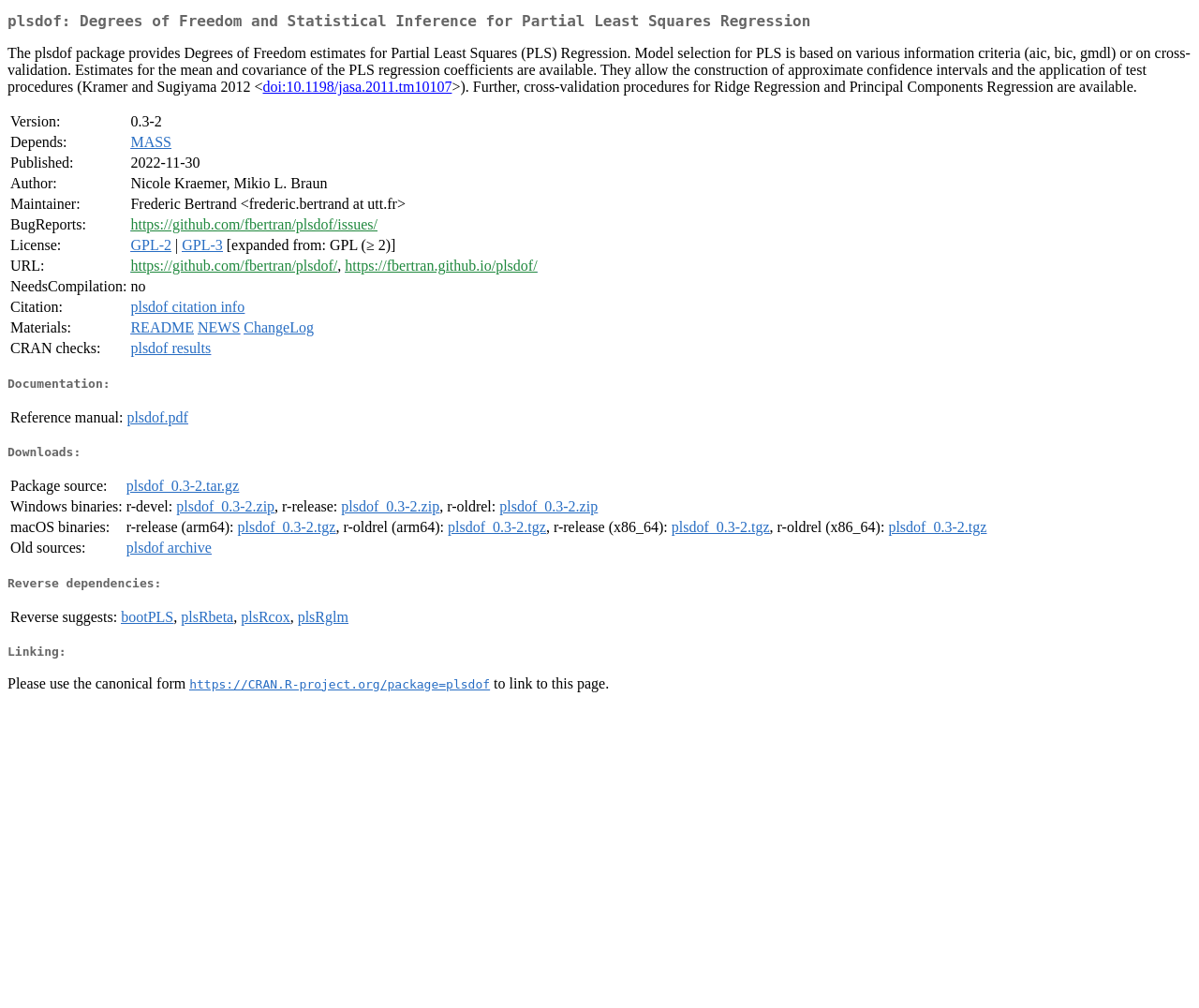Indicate the bounding box coordinates of the element that must be clicked to execute the instruction: "View package information". The coordinates should be given as four float numbers between 0 and 1, i.e., [left, top, right, bottom].

[0.008, 0.112, 0.449, 0.13]